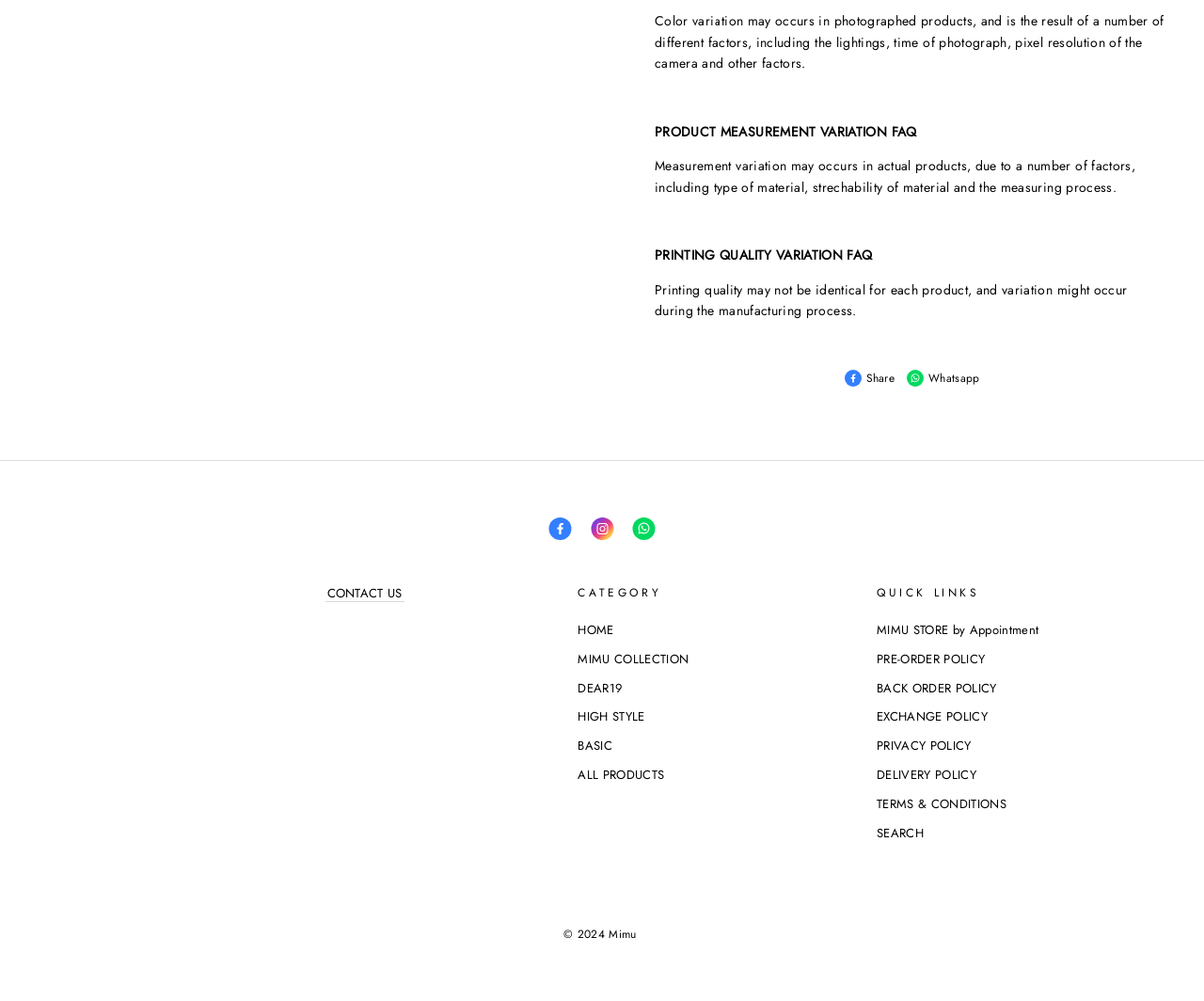Please give a one-word or short phrase response to the following question: 
What is the possible reason for color variation in photographed products?

Lighting and camera resolution